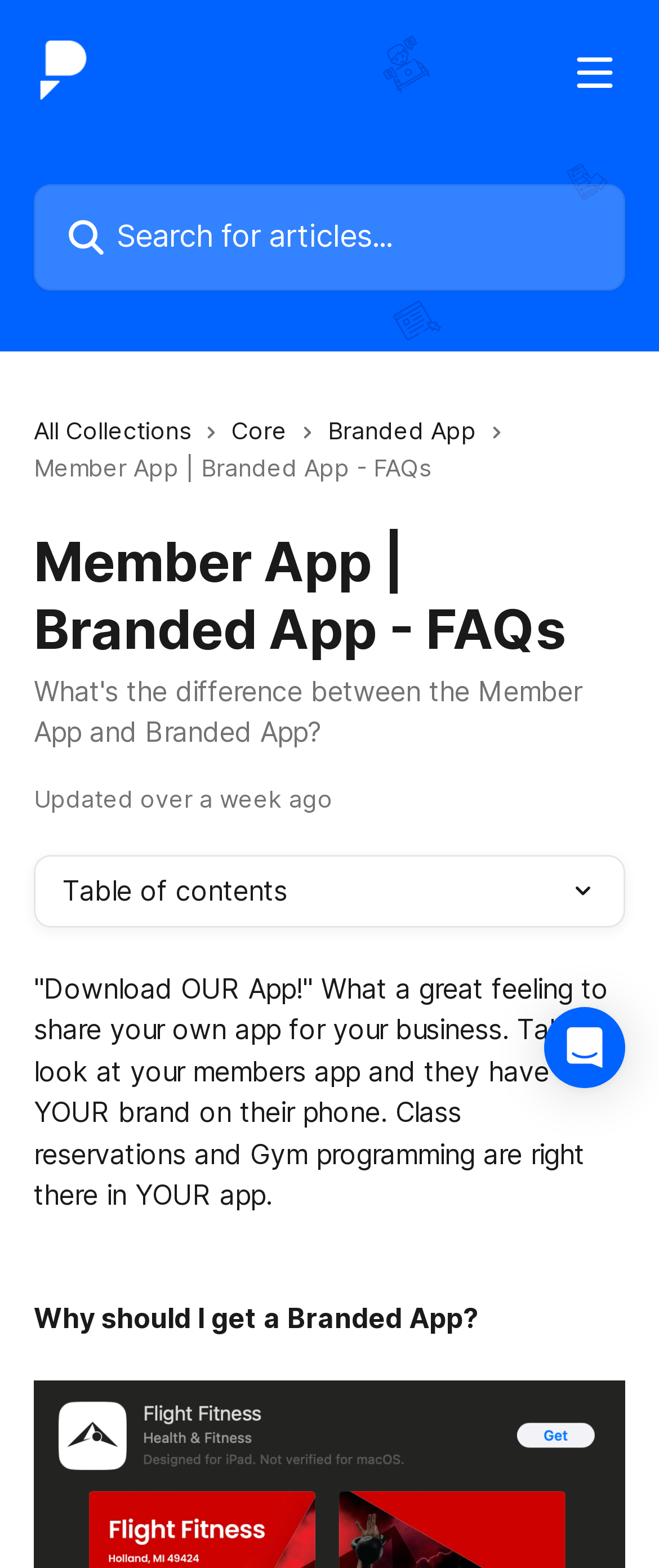Provide a short answer using a single word or phrase for the following question: 
What is the name of the help center?

PushPress Help Center